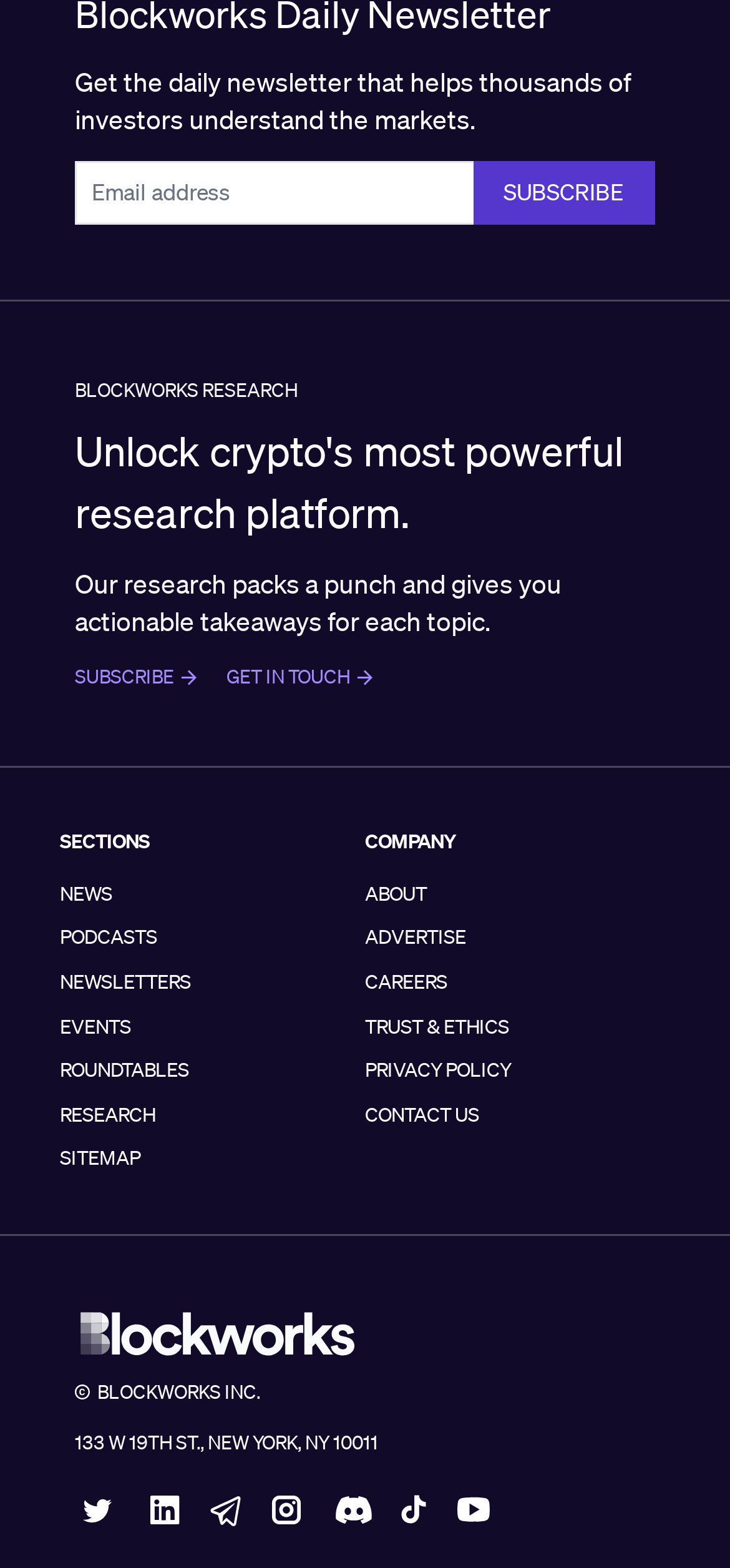Based on the element description placeholder="Email address", identify the bounding box coordinates for the UI element. The coordinates should be in the format (top-left x, top-left y, bottom-right x, bottom-right y) and within the 0 to 1 range.

[0.103, 0.103, 0.649, 0.144]